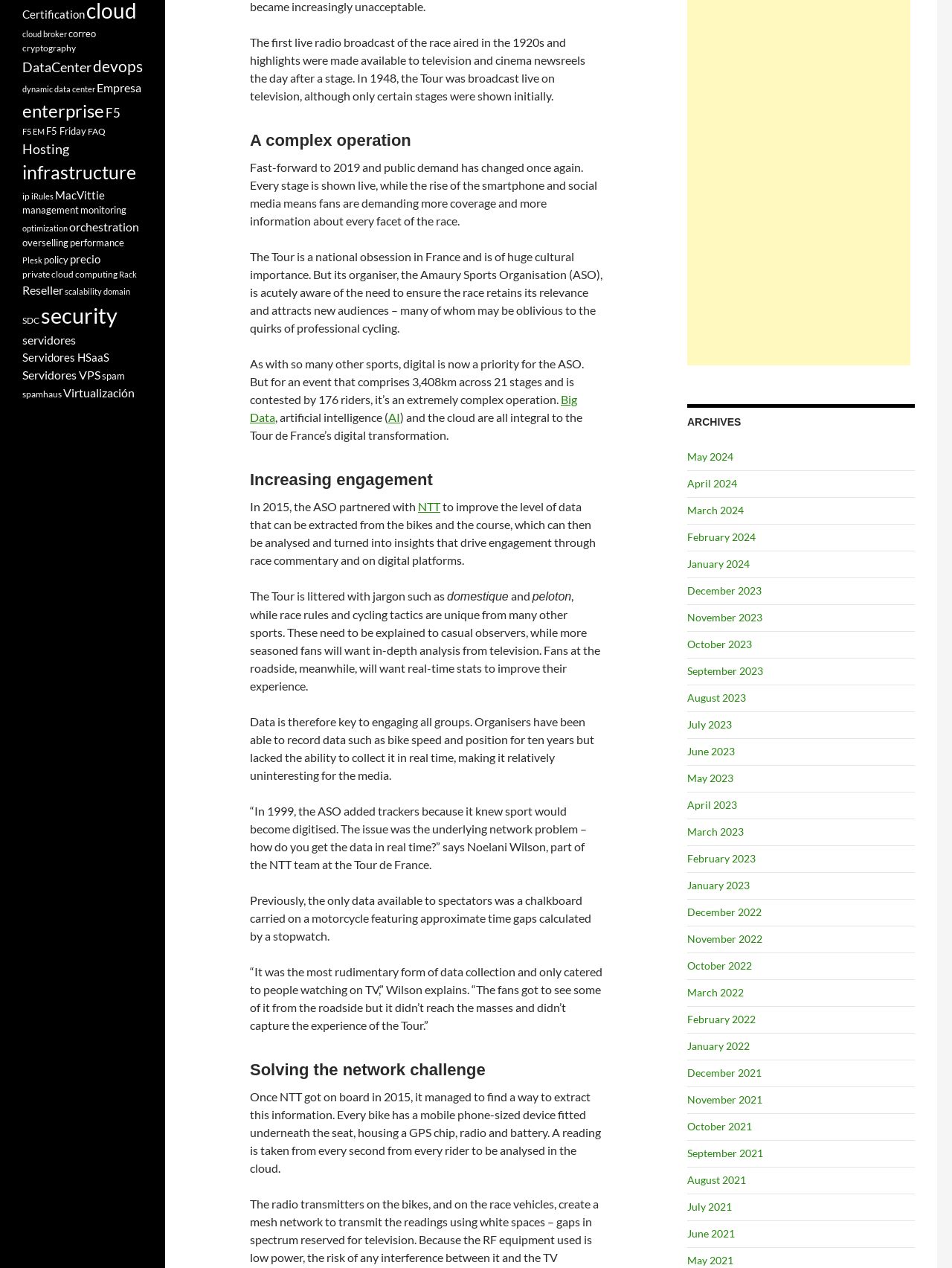Determine the bounding box coordinates for the UI element matching this description: "info@gruporelesa.com".

None